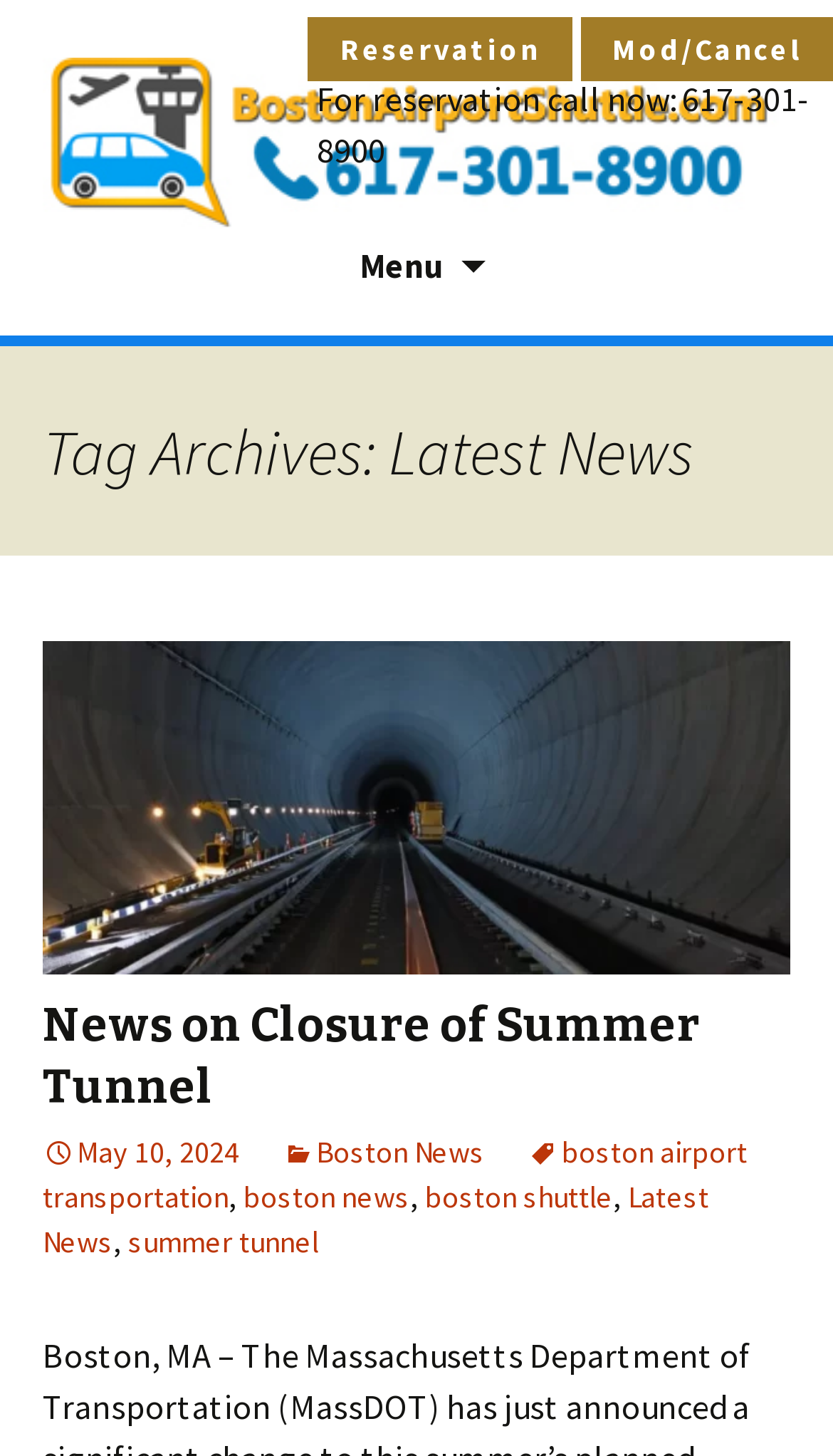Provide the bounding box coordinates, formatted as (top-left x, top-left y, bottom-right x, bottom-right y), with all values being floating point numbers between 0 and 1. Identify the bounding box of the UI element that matches the description: Menu

[0.38, 0.15, 0.583, 0.215]